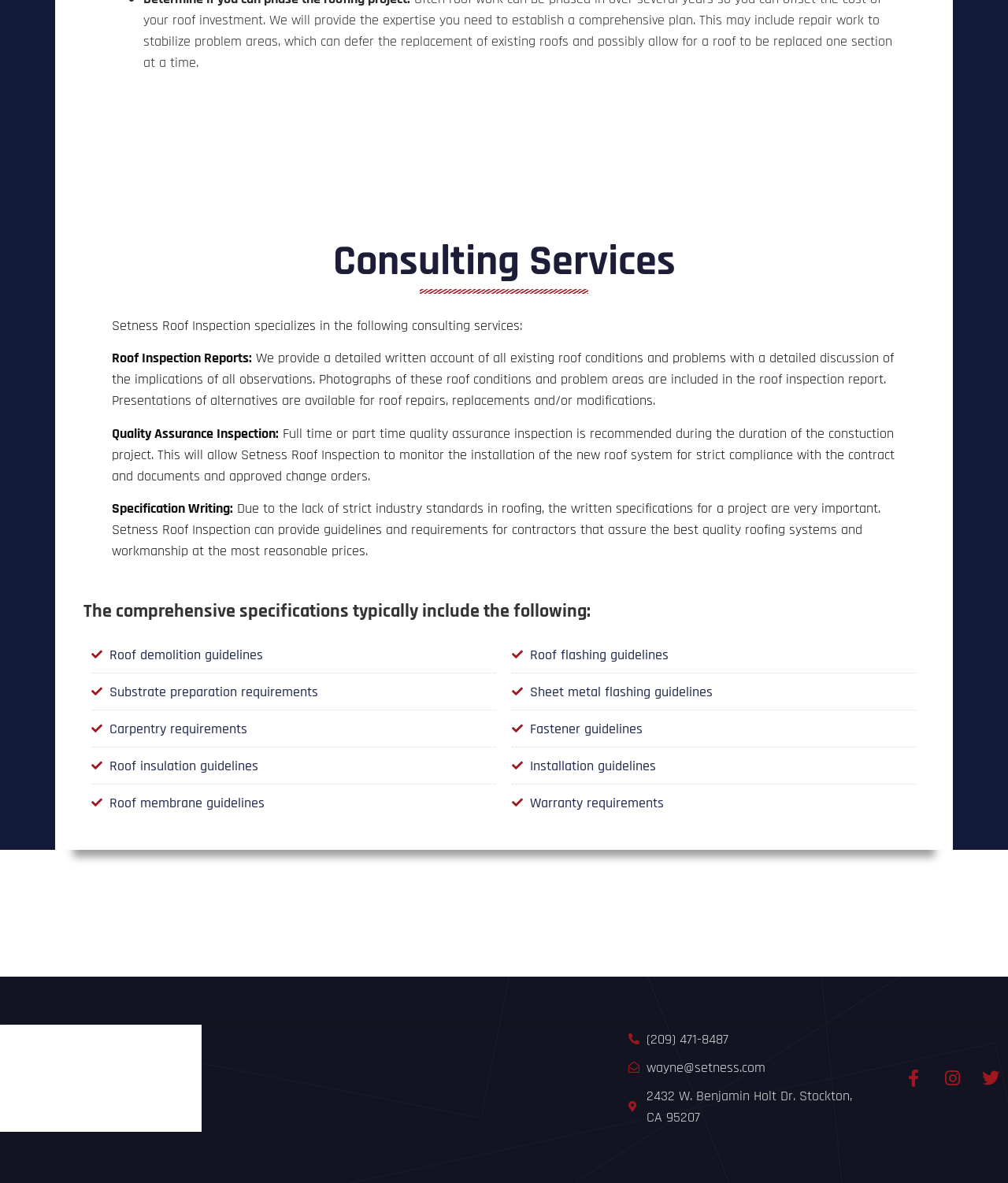Find the bounding box coordinates corresponding to the UI element with the description: "Twitter". The coordinates should be formatted as [left, top, right, bottom], with values as floats between 0 and 1.

[0.966, 0.897, 1.0, 0.926]